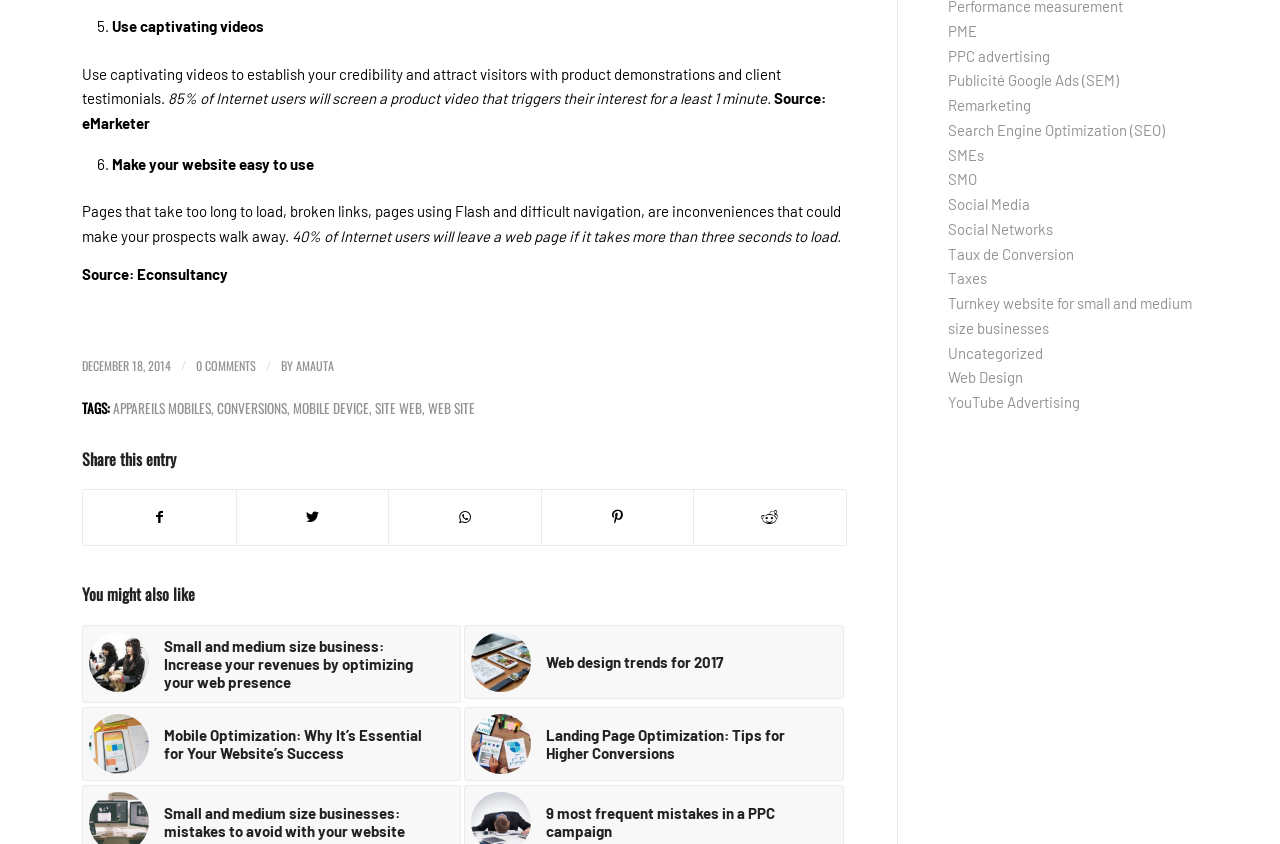Using details from the image, please answer the following question comprehensively:
What is the purpose of the 'Share this entry' section?

The 'Share this entry' section provides links to various social media platforms, allowing users to share the article with others. This suggests that the purpose of this section is to facilitate the sharing of the article on social media.